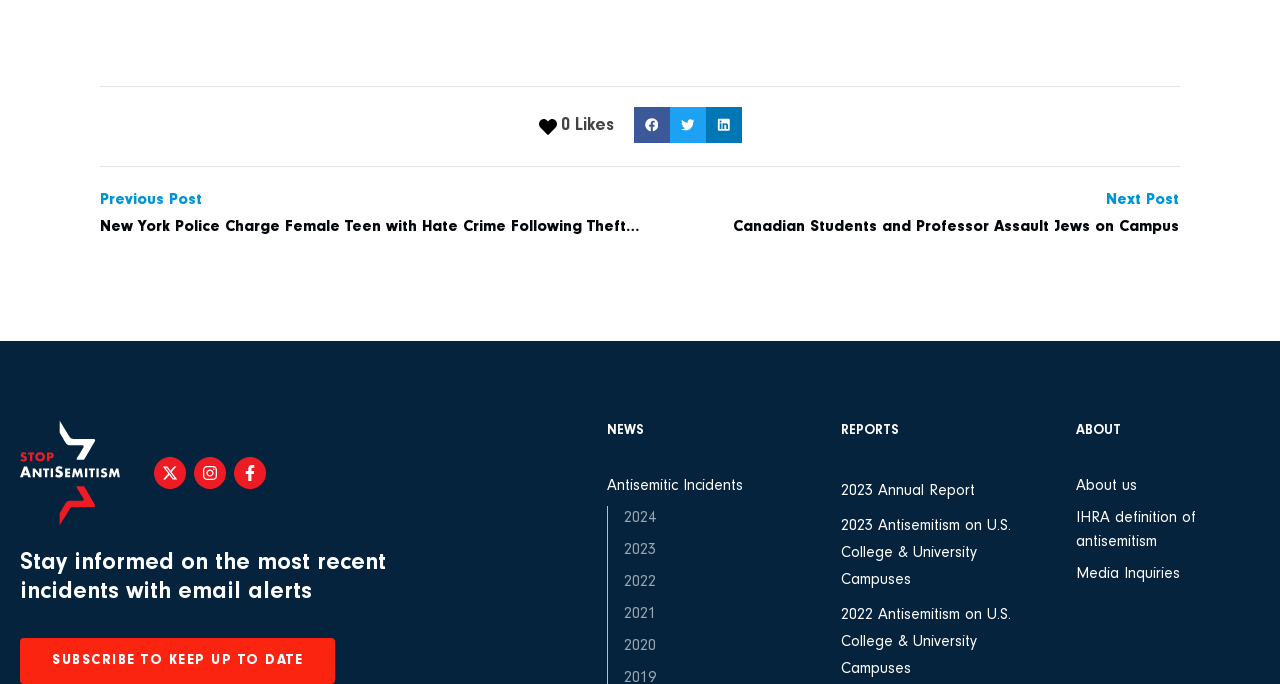Please determine the bounding box coordinates for the UI element described as: "aria-label="Share on linkedin"".

[0.551, 0.157, 0.579, 0.209]